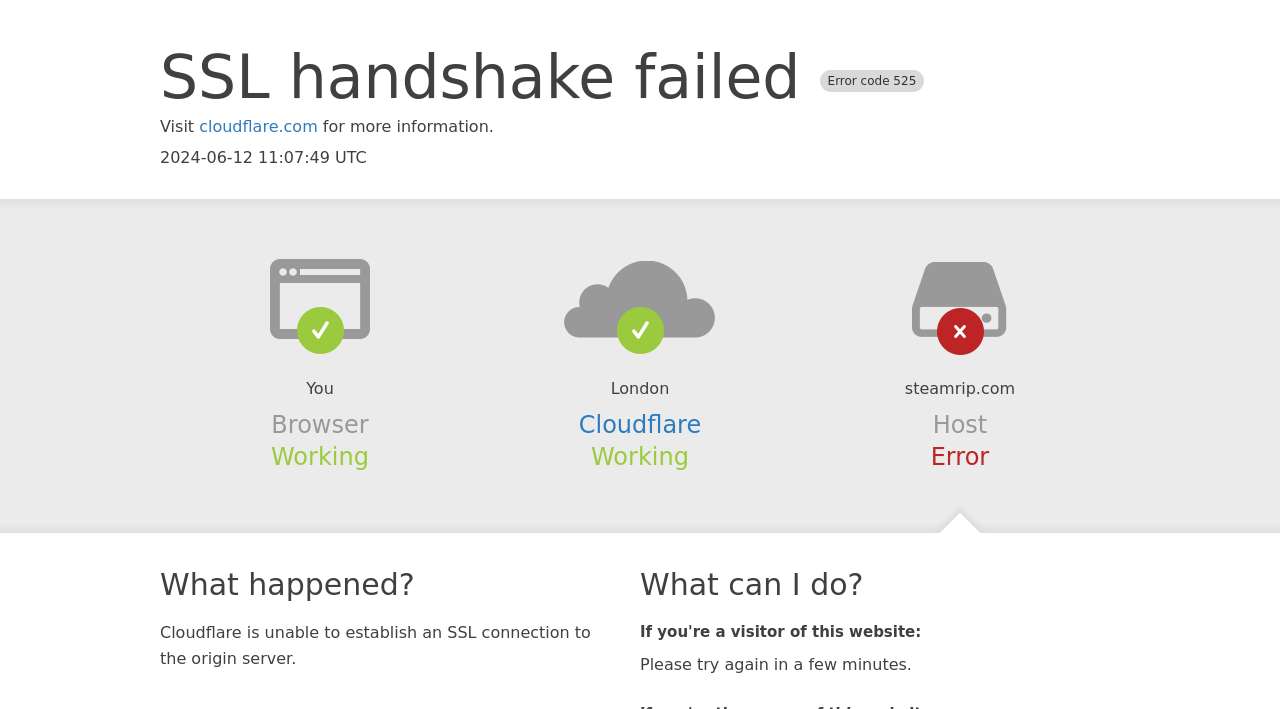What should a visitor of this website do?
Provide an in-depth answer to the question, covering all aspects.

According to the section 'What can I do?' on the webpage, if you're a visitor of this website, you should try again in a few minutes.